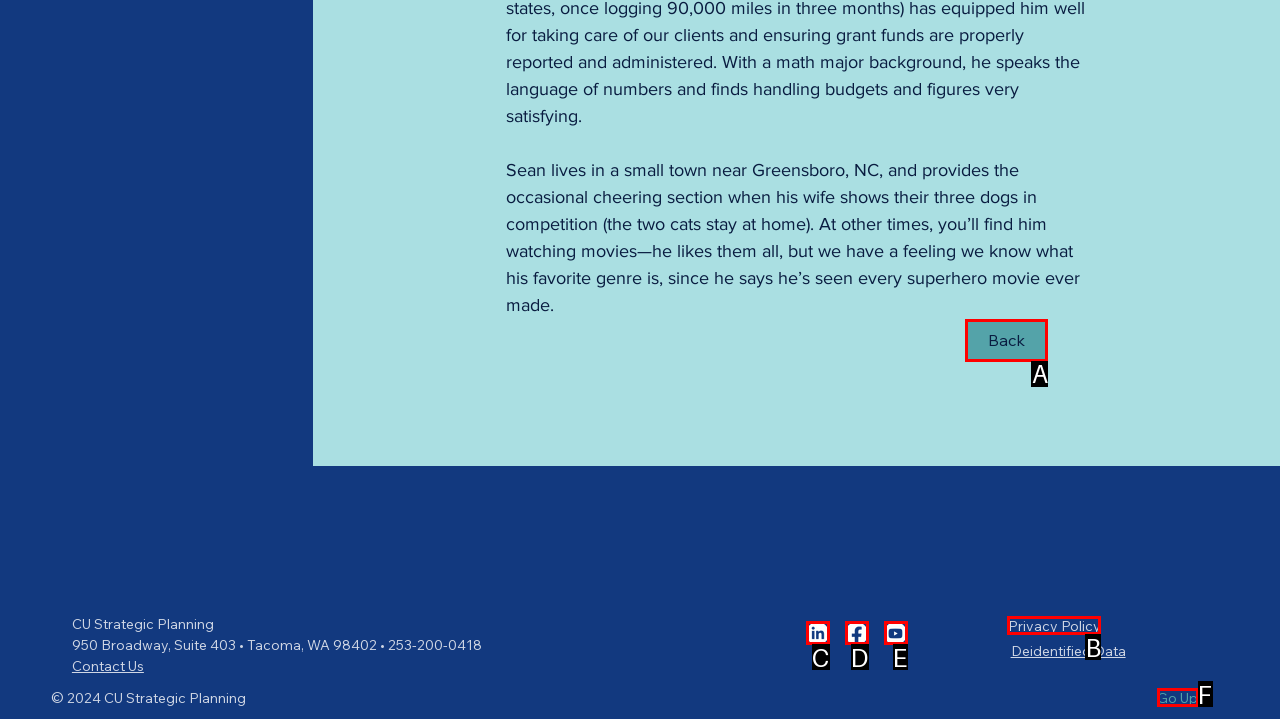Find the HTML element that corresponds to the description: Back. Indicate your selection by the letter of the appropriate option.

A